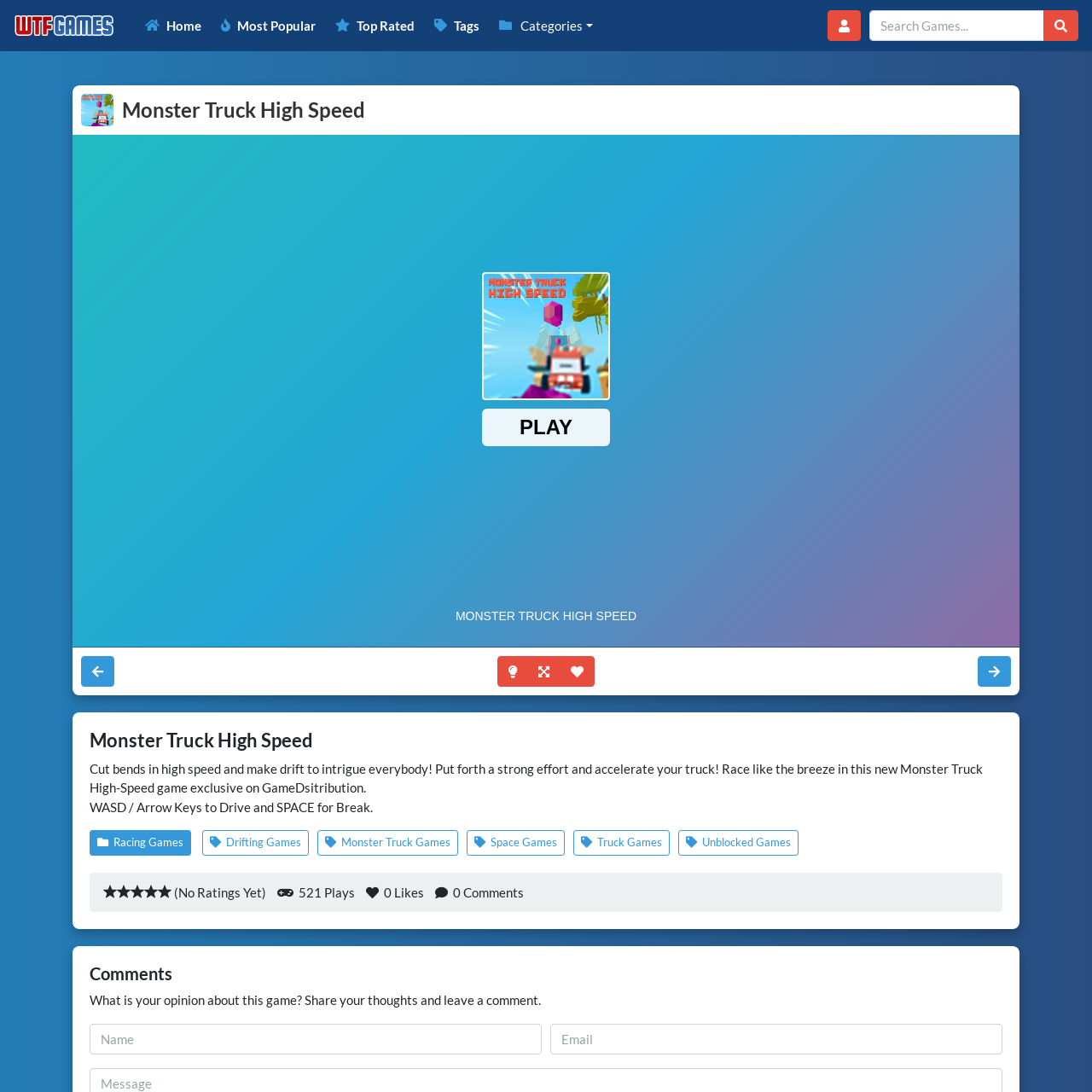Given the webpage screenshot, identify the bounding box of the UI element that matches this description: "Home".

[0.146, 0.009, 0.191, 0.036]